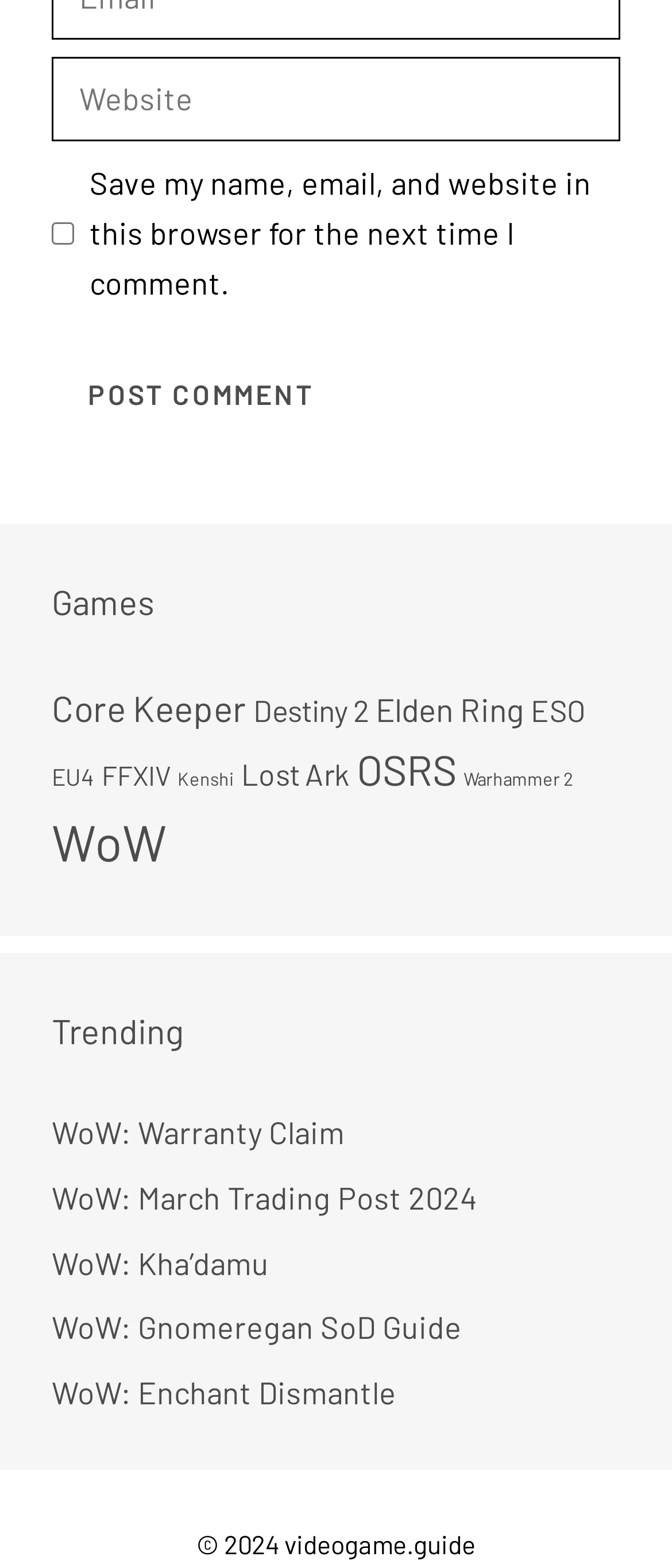What is the last trending topic listed on the webpage?
From the image, respond using a single word or phrase.

Enchant Dismantle